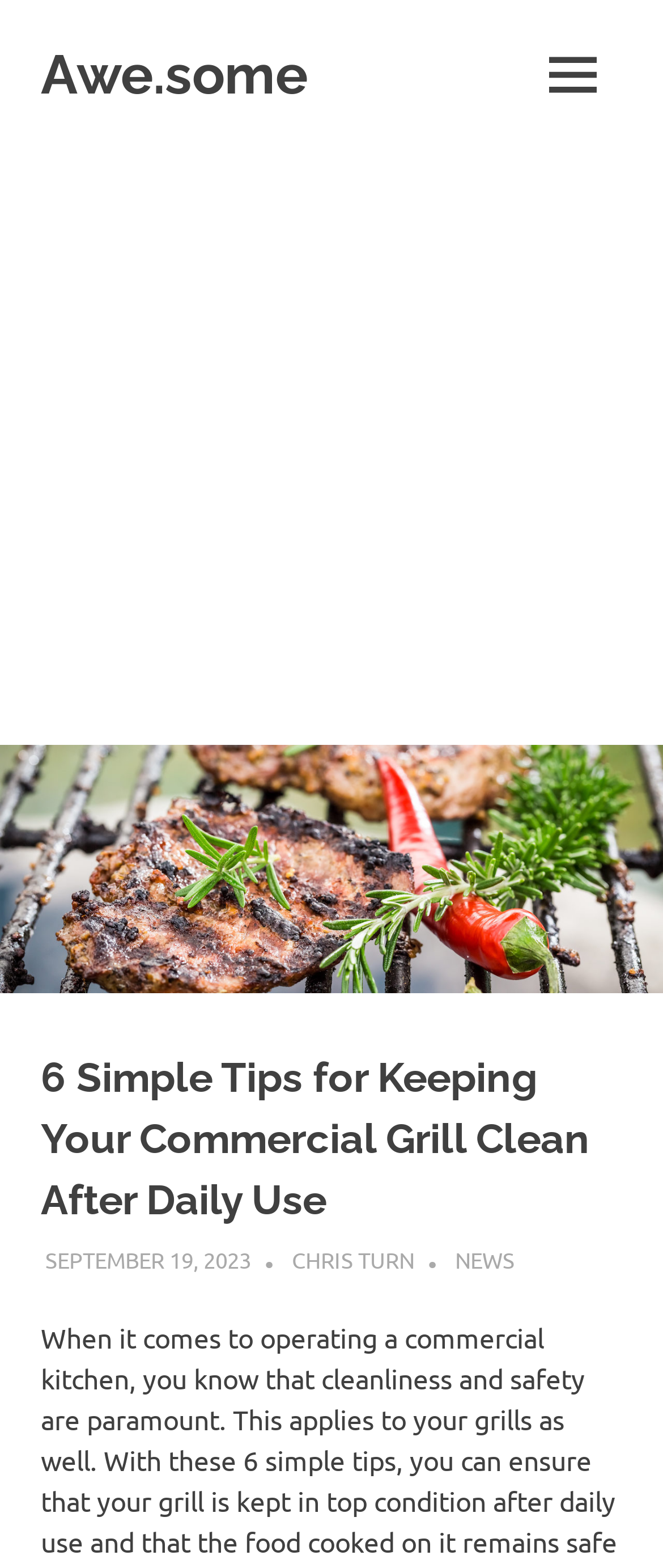By analyzing the image, answer the following question with a detailed response: What type of grill is the article about?

I determined the type of grill by reading the main heading of the article which mentions 'Commercial Grill'.